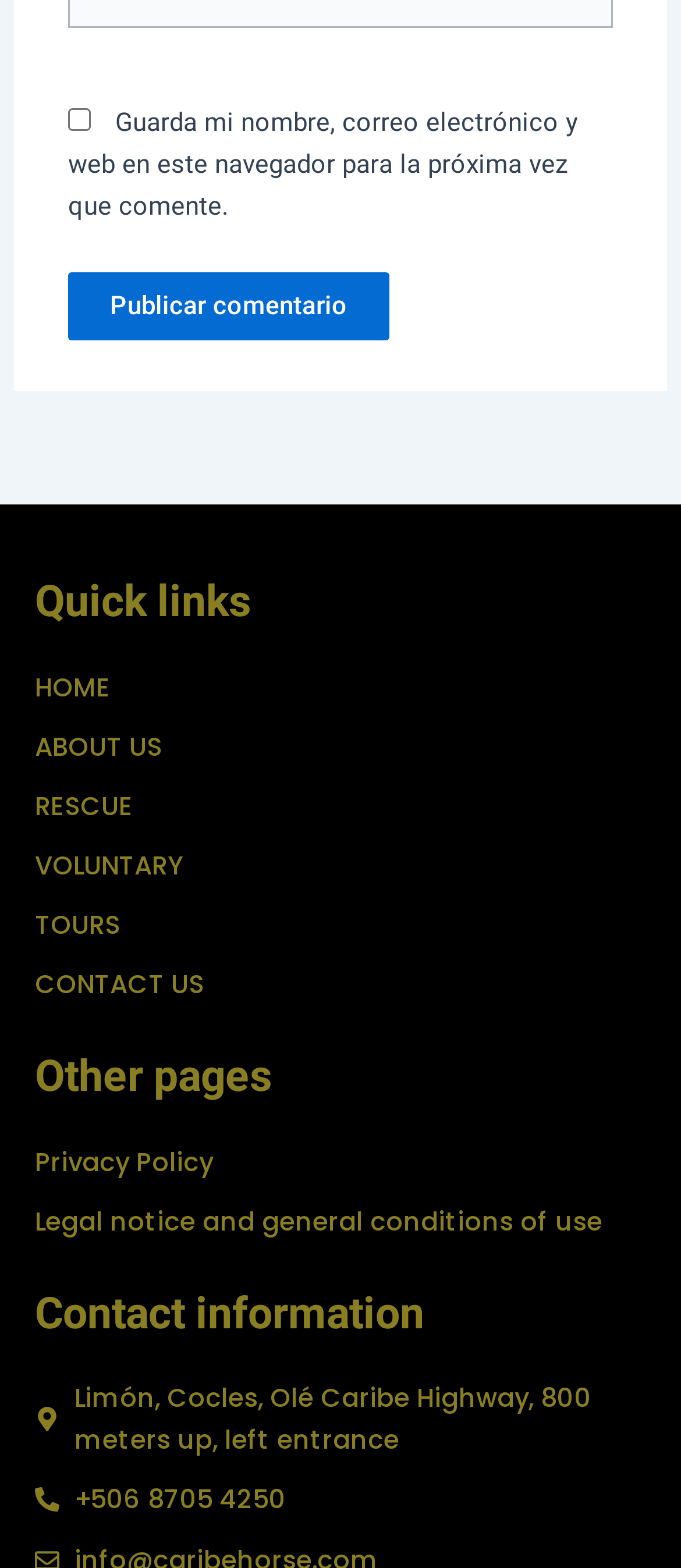Determine the coordinates of the bounding box that should be clicked to complete the instruction: "Contact us by phone". The coordinates should be represented by four float numbers between 0 and 1: [left, top, right, bottom].

[0.051, 0.943, 0.949, 0.97]